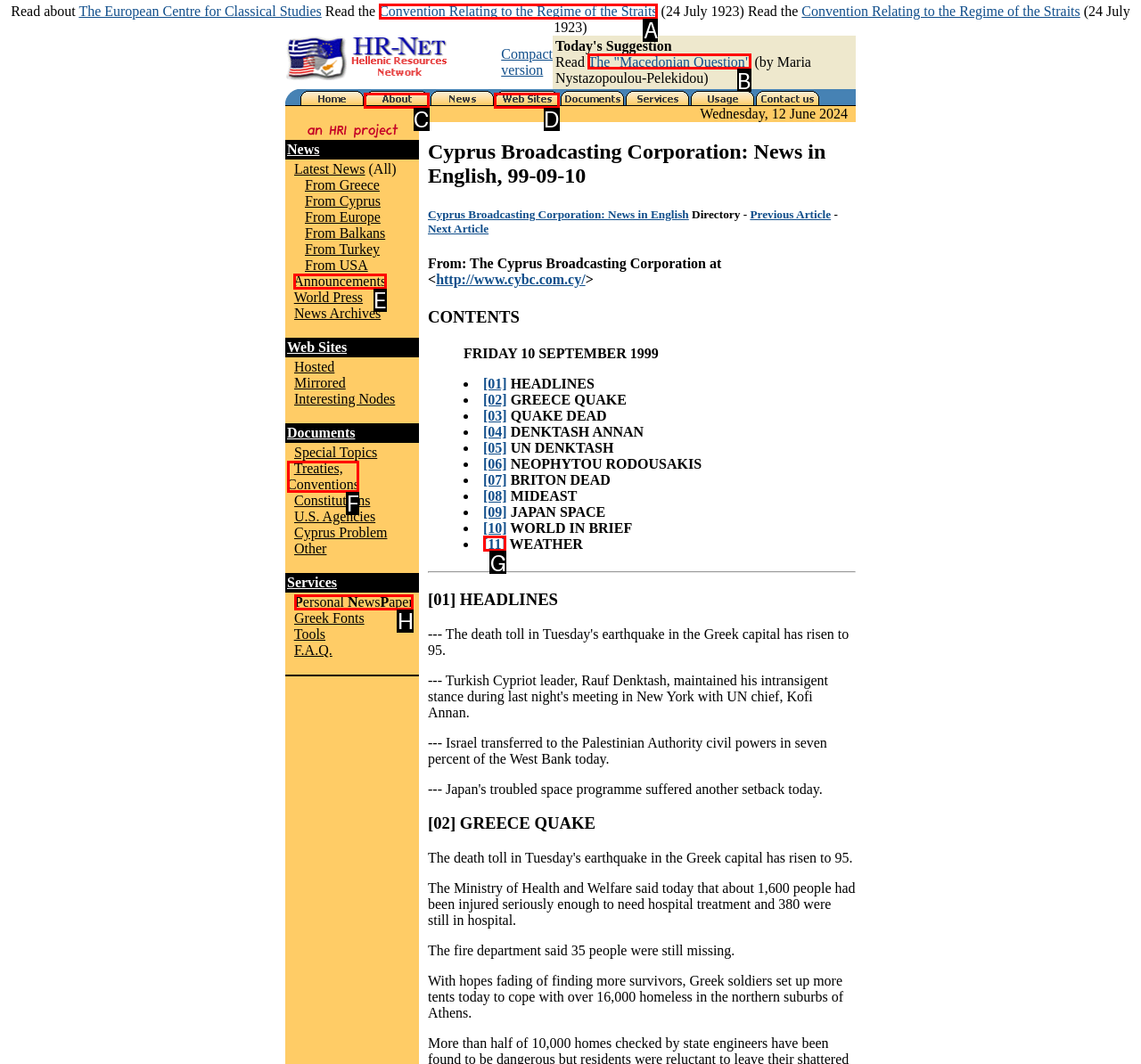Given the instruction: Read The 'Macedonian Question', which HTML element should you click on?
Answer with the letter that corresponds to the correct option from the choices available.

B